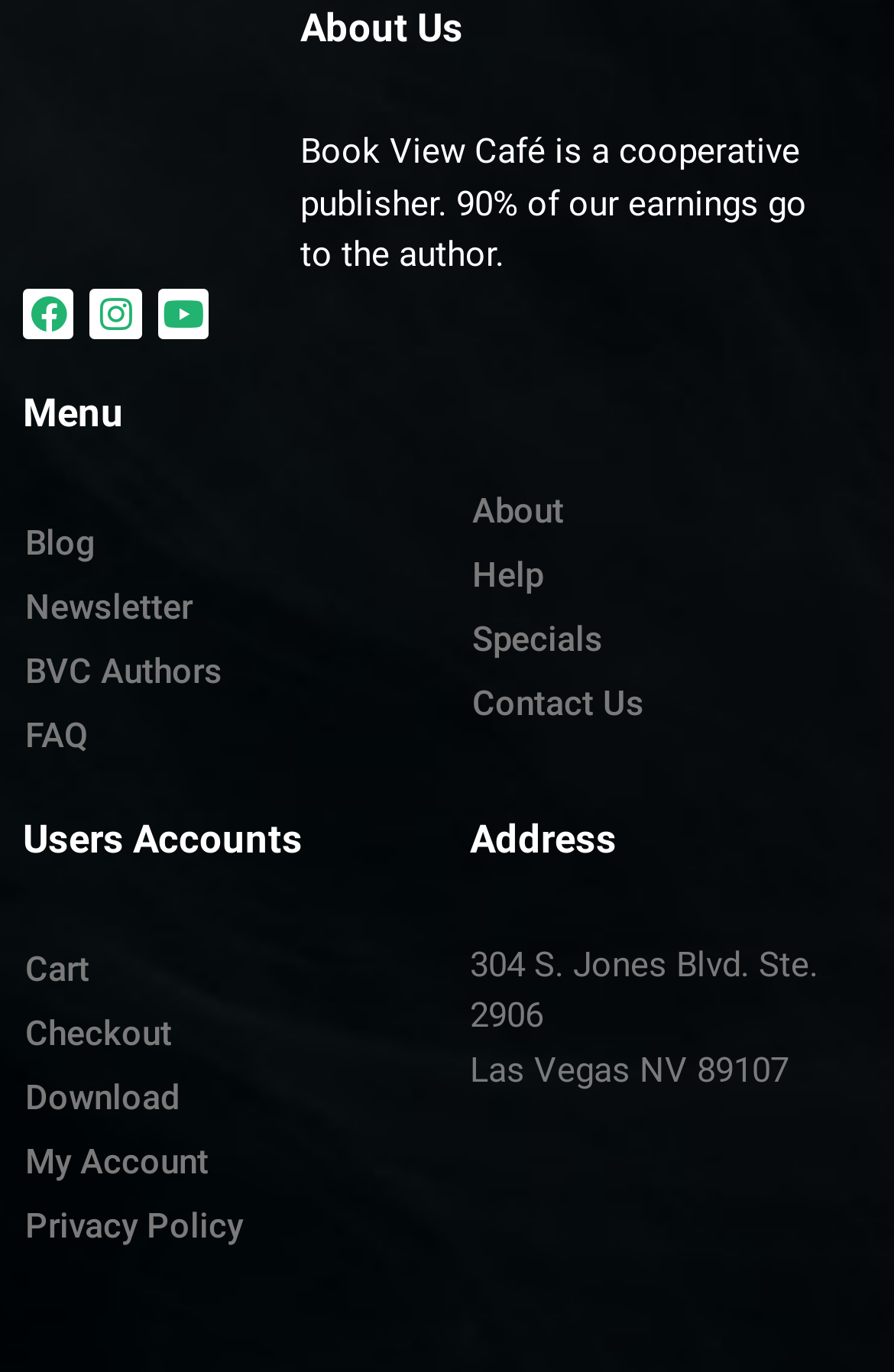For the following element description, predict the bounding box coordinates in the format (top-left x, top-left y, bottom-right x, bottom-right y). All values should be floating point numbers between 0 and 1. Description: Download

[0.026, 0.776, 0.474, 0.823]